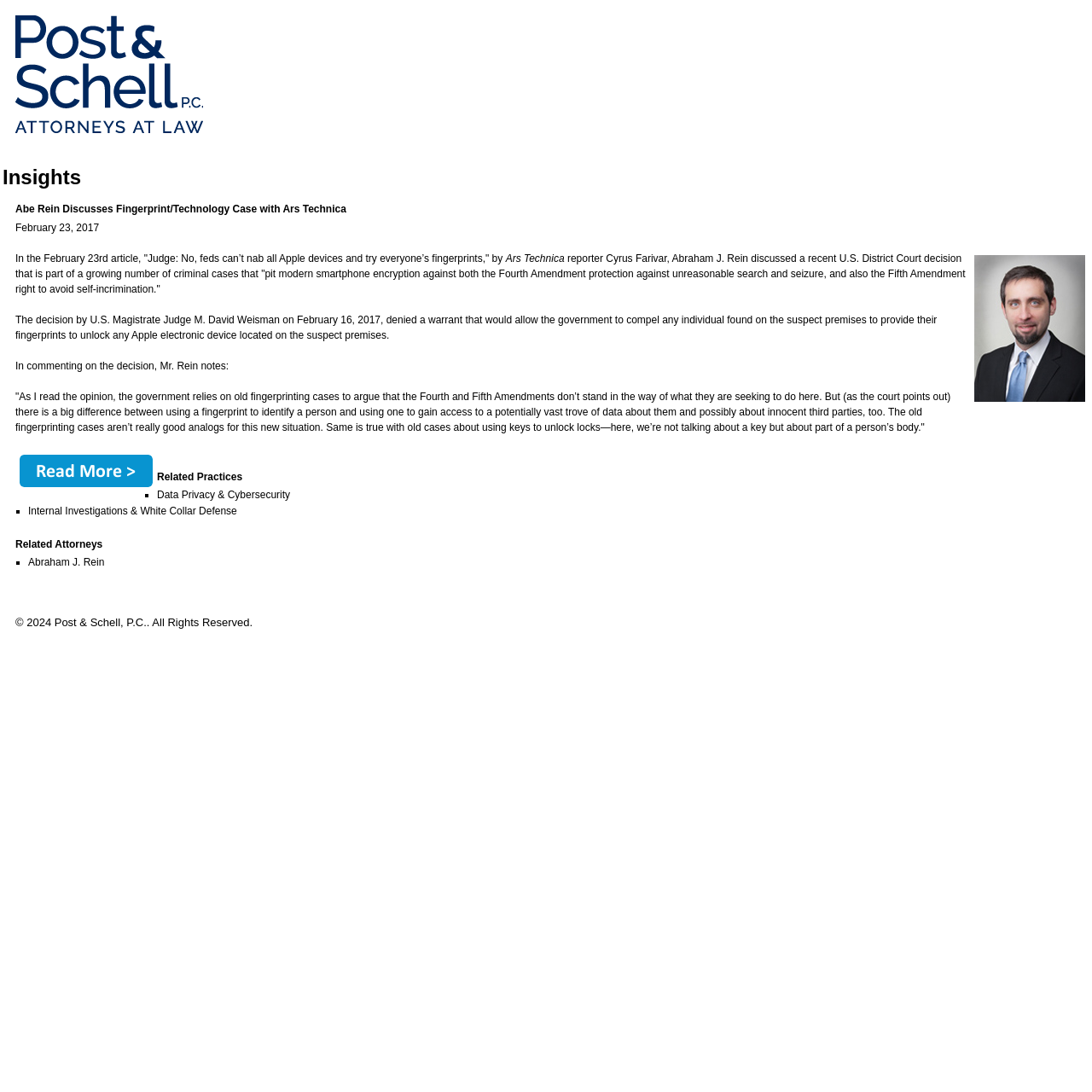Find the bounding box coordinates for the UI element that matches this description: "Data Privacy & Cybersecurity".

[0.144, 0.448, 0.266, 0.459]